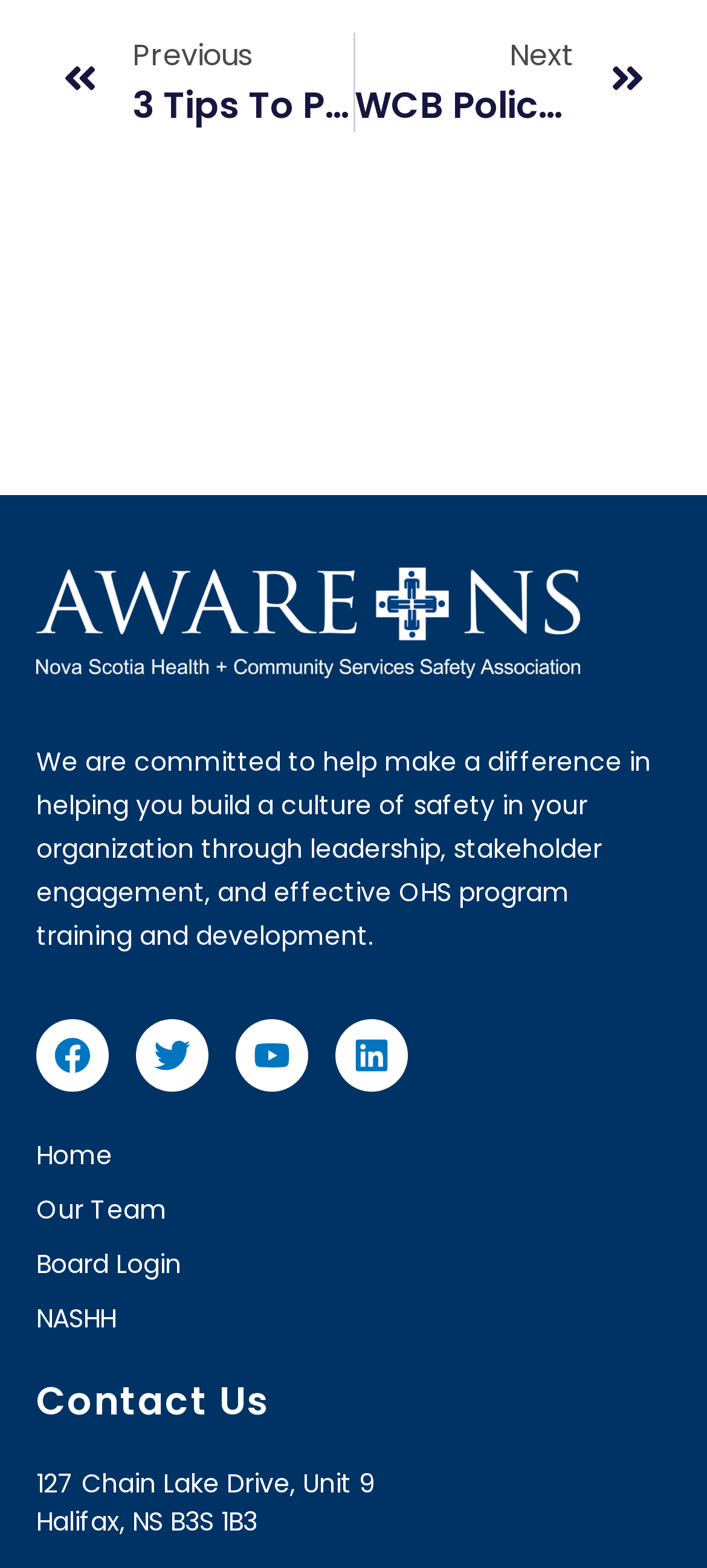Locate the UI element that matches the description Board Login in the webpage screenshot. Return the bounding box coordinates in the format (top-left x, top-left y, bottom-right x, bottom-right y), with values ranging from 0 to 1.

[0.051, 0.789, 0.949, 0.823]